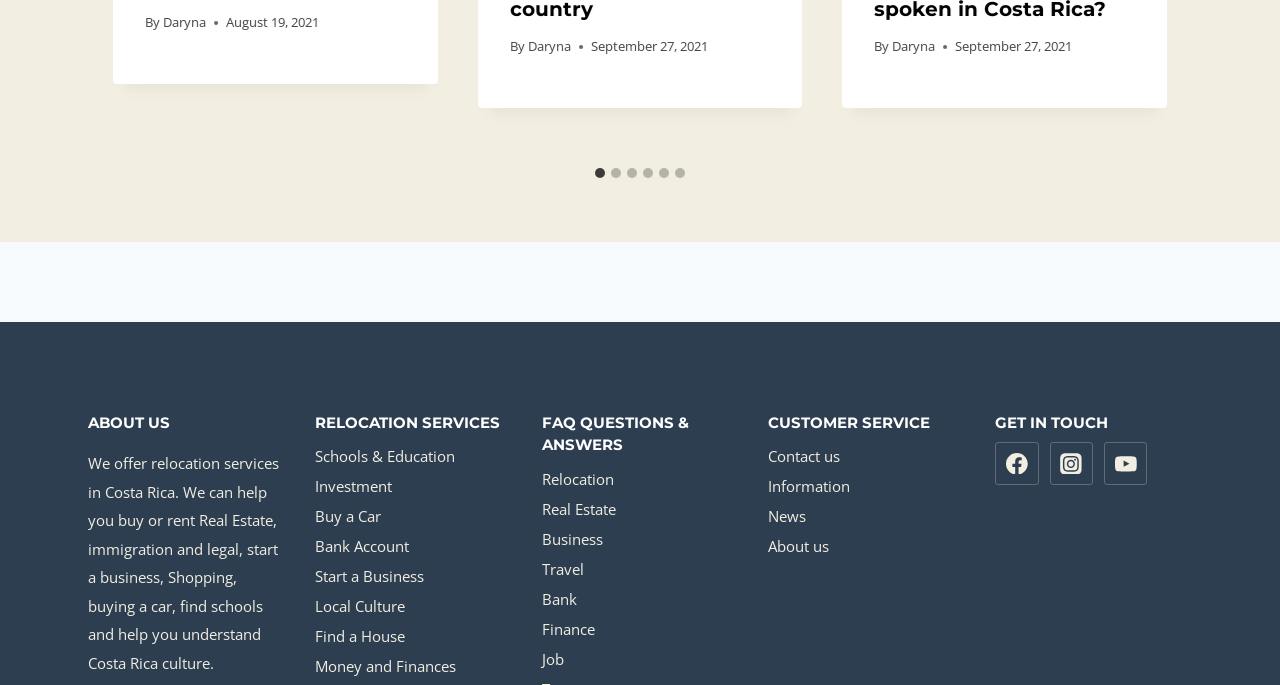Please specify the bounding box coordinates for the clickable region that will help you carry out the instruction: "Contact us".

[0.6, 0.645, 0.754, 0.689]